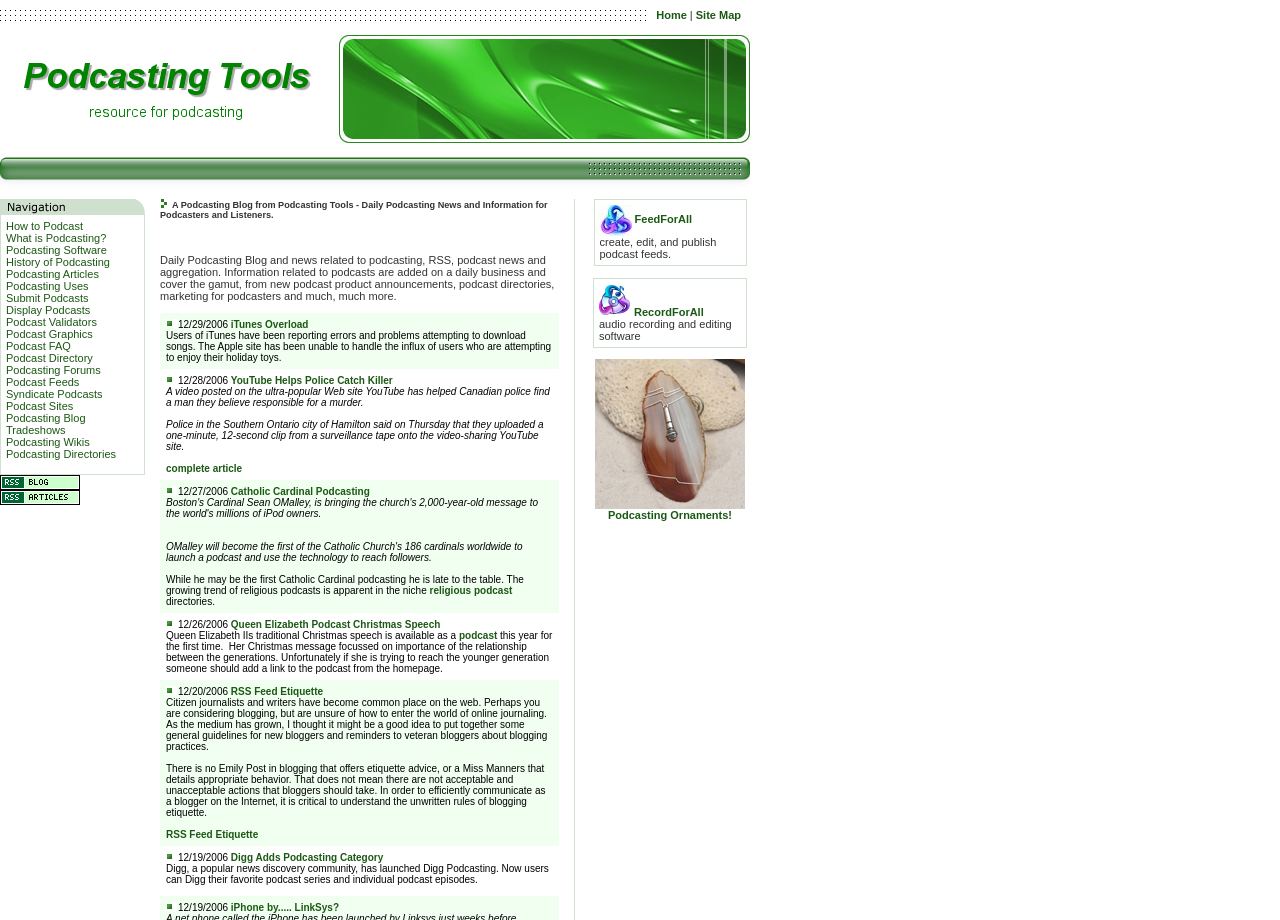Pinpoint the bounding box coordinates of the area that must be clicked to complete this instruction: "Read the article 'iTunes Overload'".

[0.18, 0.347, 0.241, 0.359]